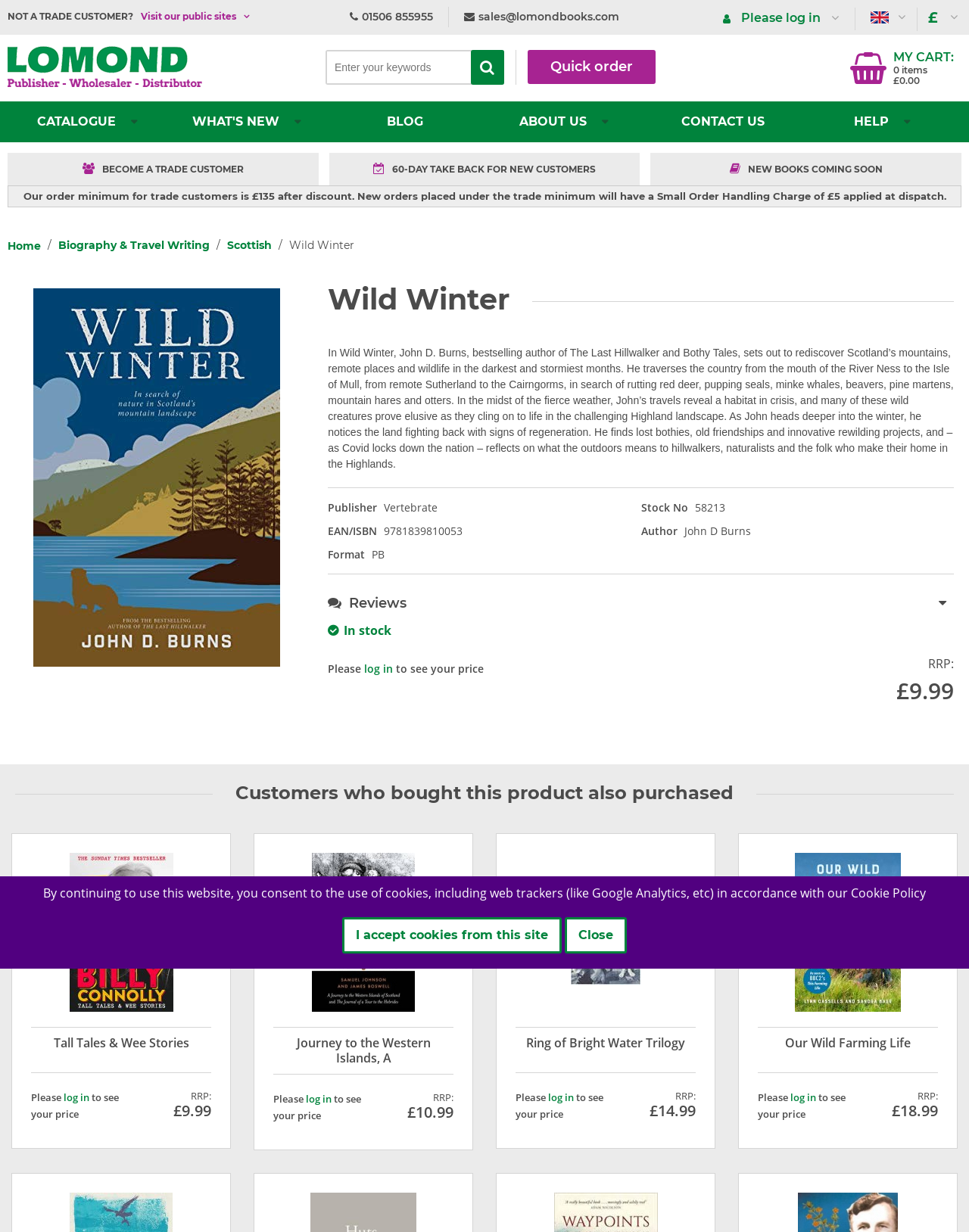What is the price of the book?
Answer briefly with a single word or phrase based on the image.

£9.99